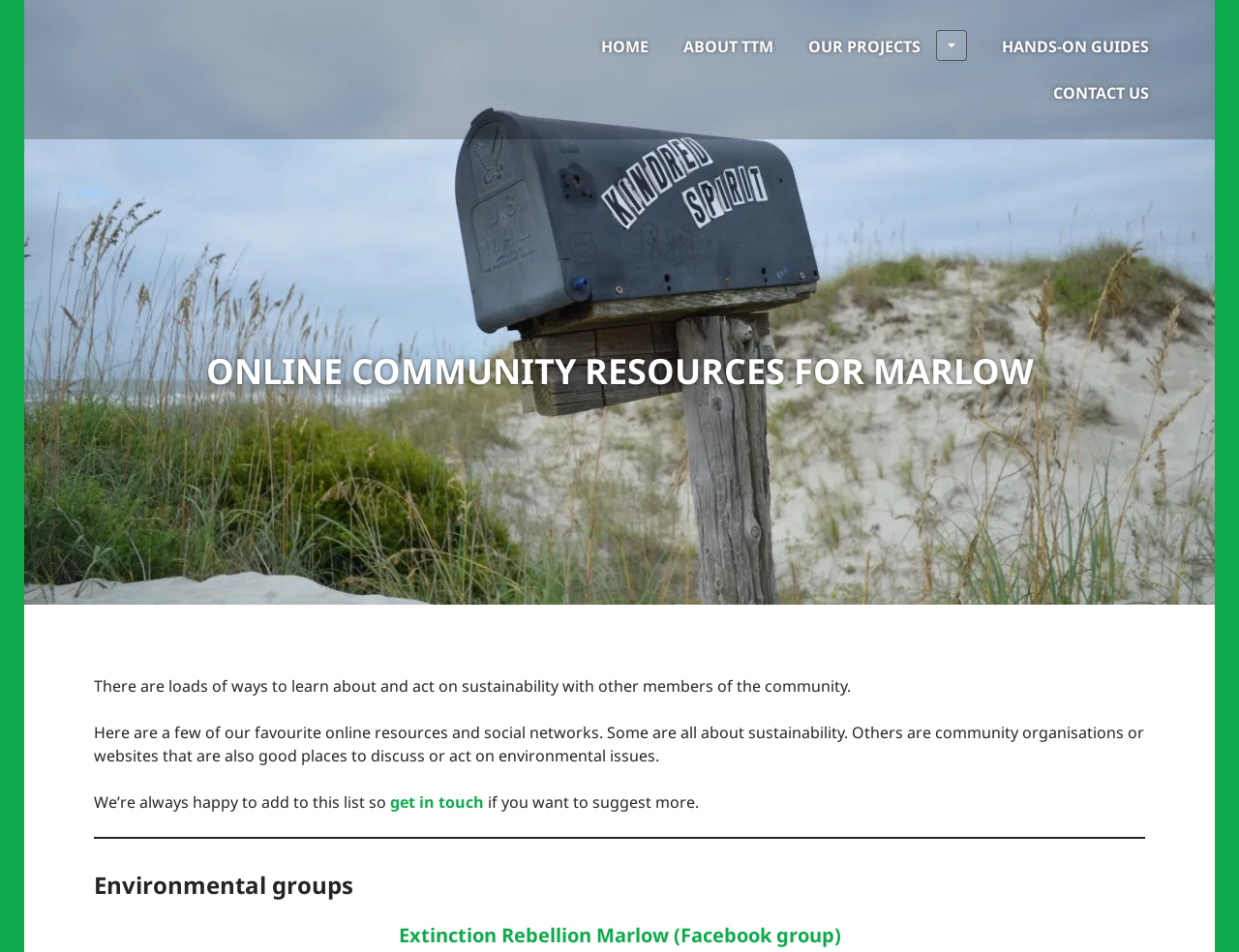What is the orientation of the separator?
Please use the visual content to give a single word or phrase answer.

Horizontal